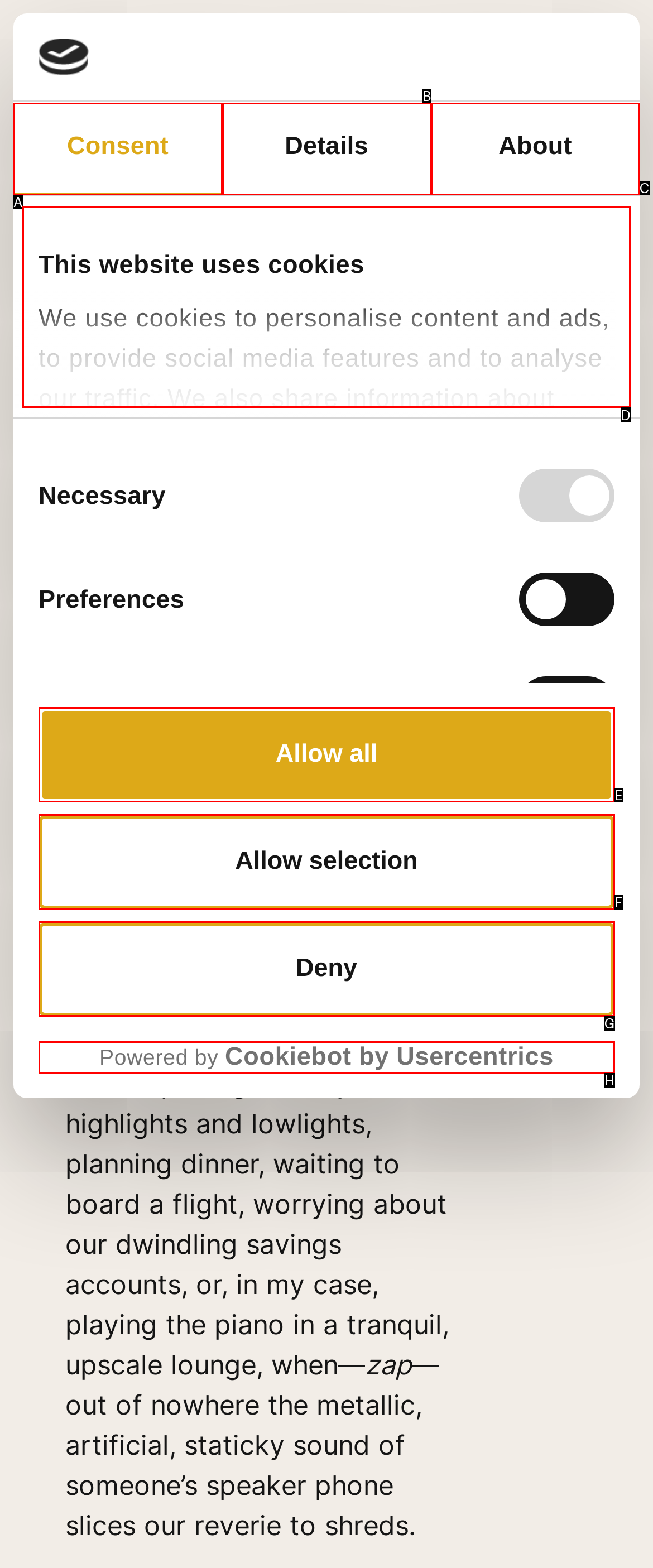Which HTML element fits the description: Allow all? Respond with the letter of the appropriate option directly.

E